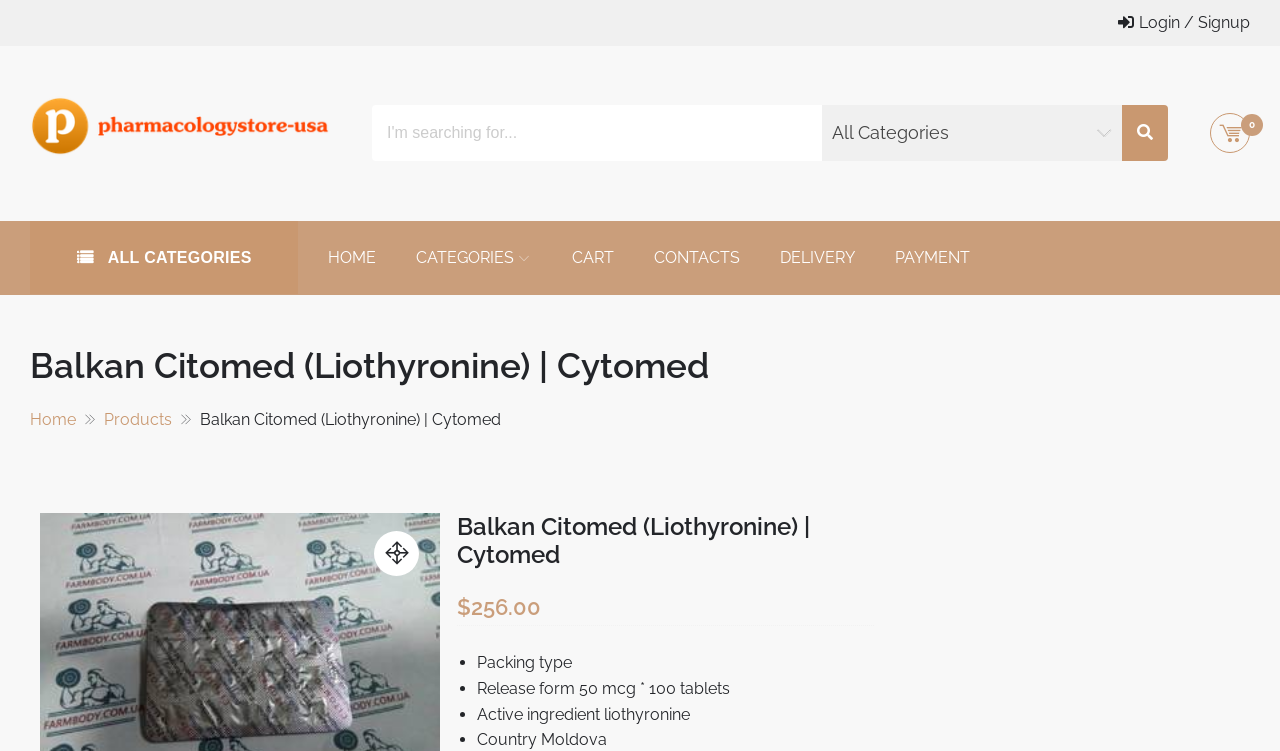Provide the bounding box coordinates of the UI element that matches the description: "parent_node: All Categories".

[0.877, 0.14, 0.912, 0.215]